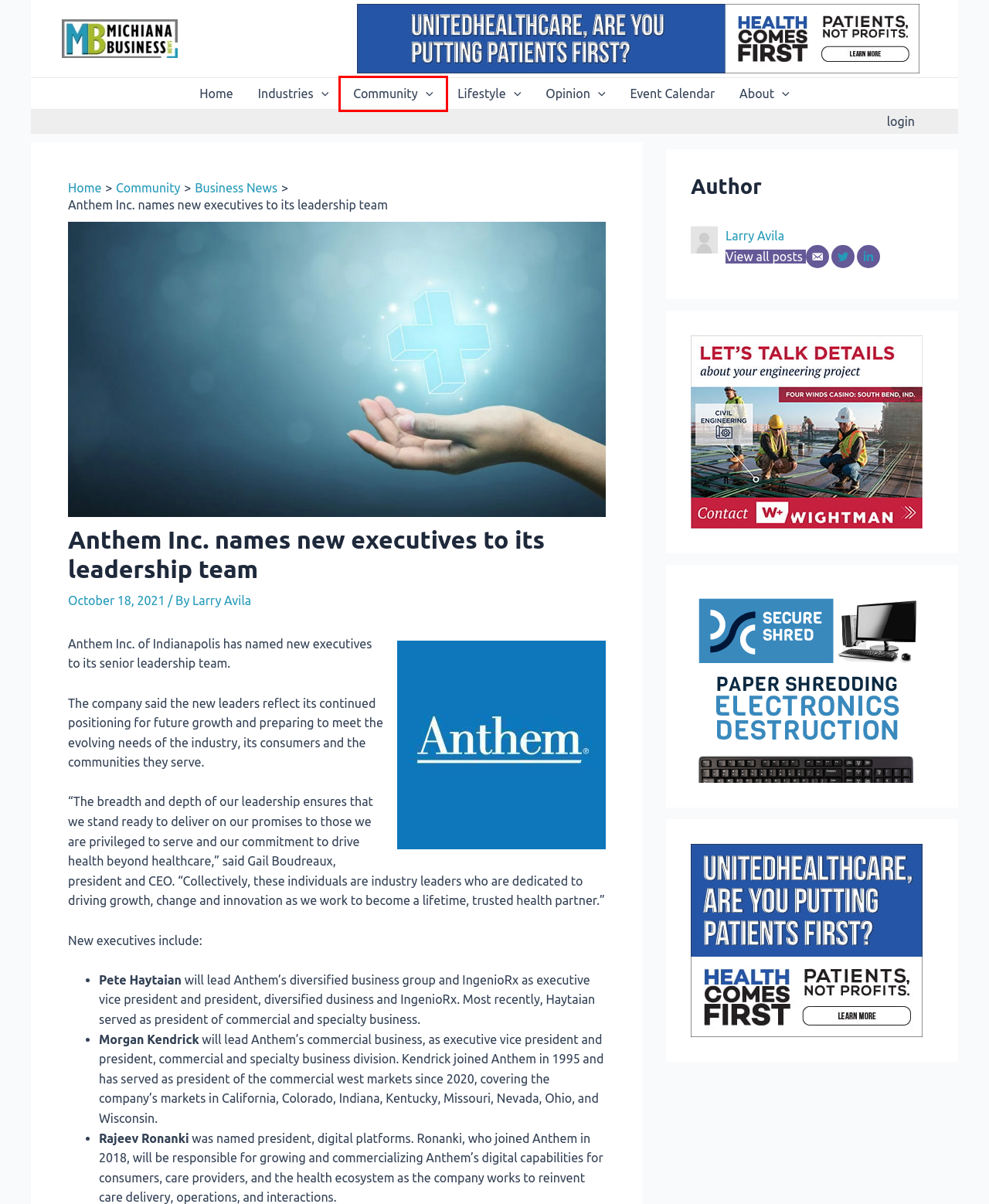You have a screenshot of a webpage with a red rectangle bounding box. Identify the best webpage description that corresponds to the new webpage after clicking the element within the red bounding box. Here are the candidates:
A. Details Matter Campaign Landing Page | Wightman
B. About - Michiana Business News
C. Events for June 2024 – Michiana Business News
D. Opinion Archives - Michiana Business News
E. Larry Avila, Author at Michiana Business News
F. Industries Archives - Michiana Business News
G. login - Michiana Business News
H. Community Archives - Michiana Business News

H